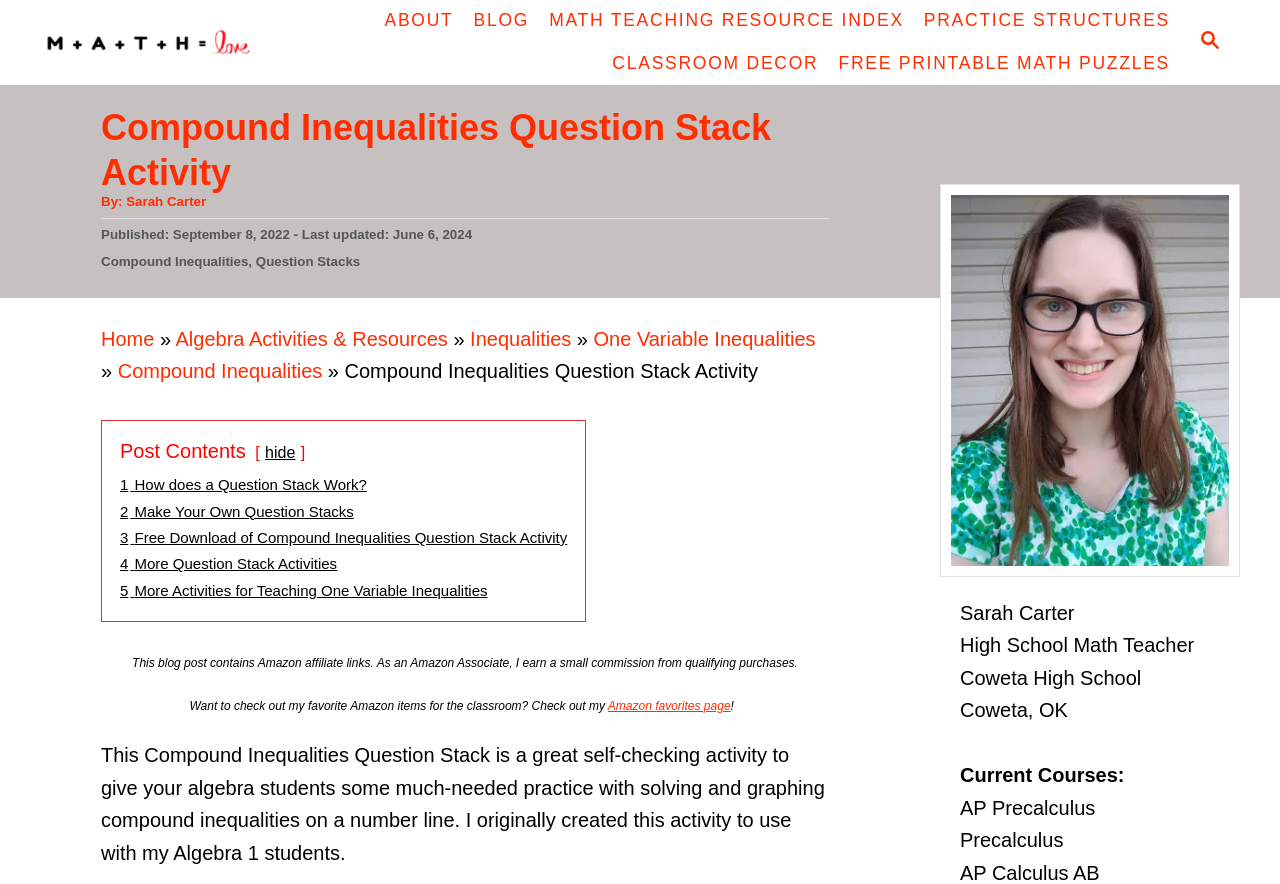How many courses is the author currently teaching?
Refer to the image and respond with a one-word or short-phrase answer.

2